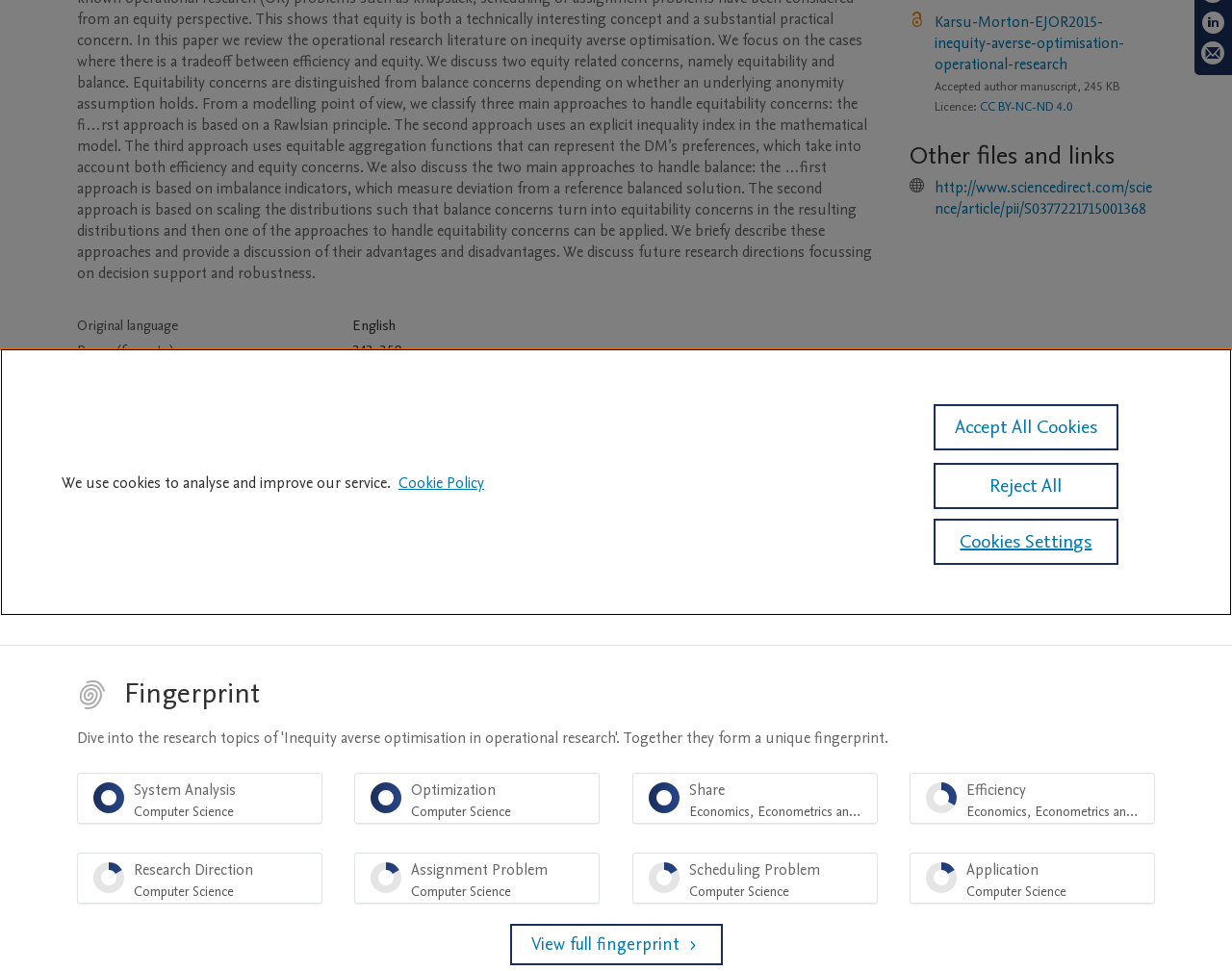Ascertain the bounding box coordinates for the UI element detailed here: "Reject All". The coordinates should be provided as [left, top, right, bottom] with each value being a float between 0 and 1.

[0.758, 0.477, 0.908, 0.524]